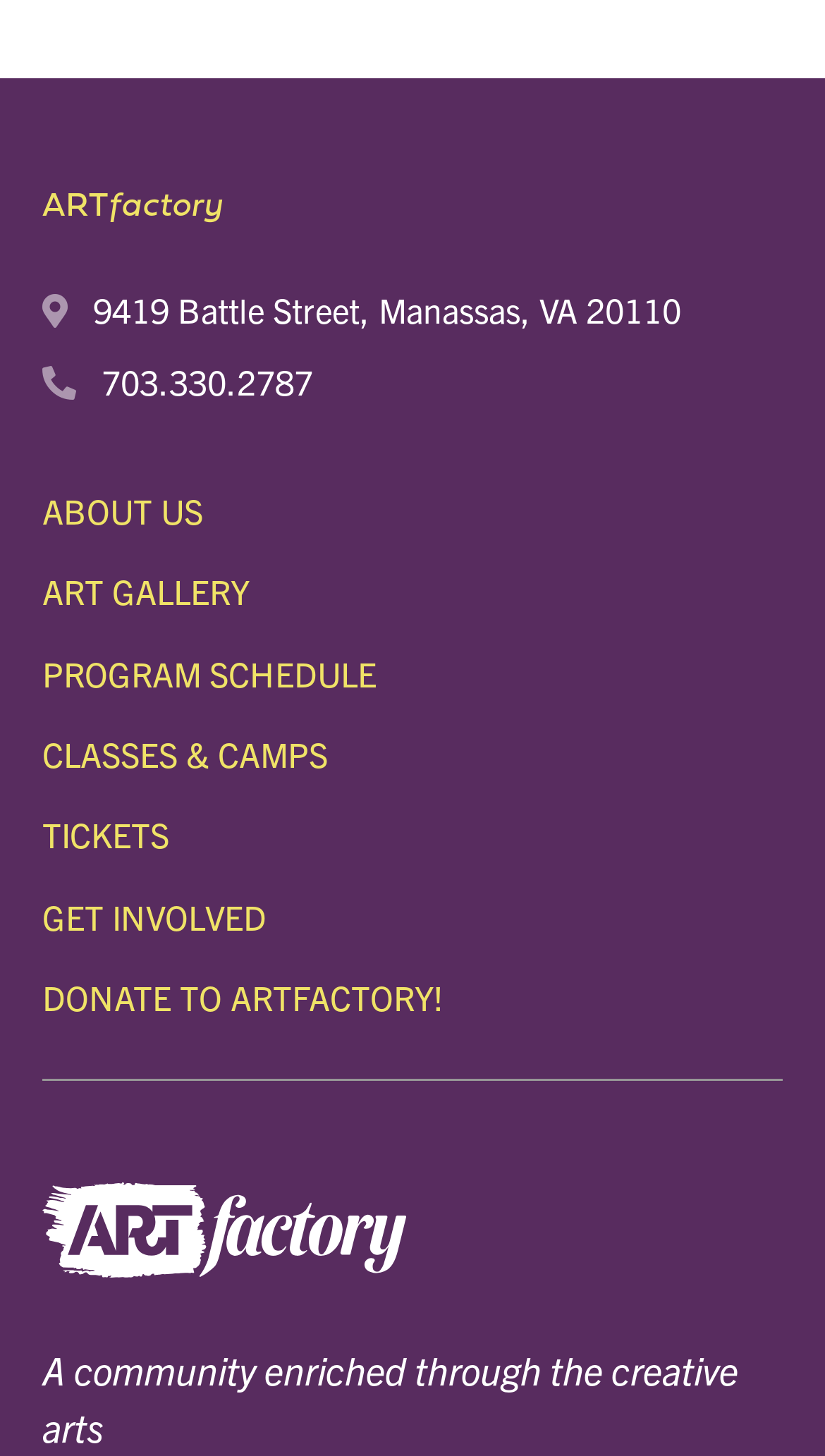Identify the bounding box for the UI element described as: "703.330.2787". Ensure the coordinates are four float numbers between 0 and 1, formatted as [left, top, right, bottom].

[0.051, 0.244, 0.949, 0.278]